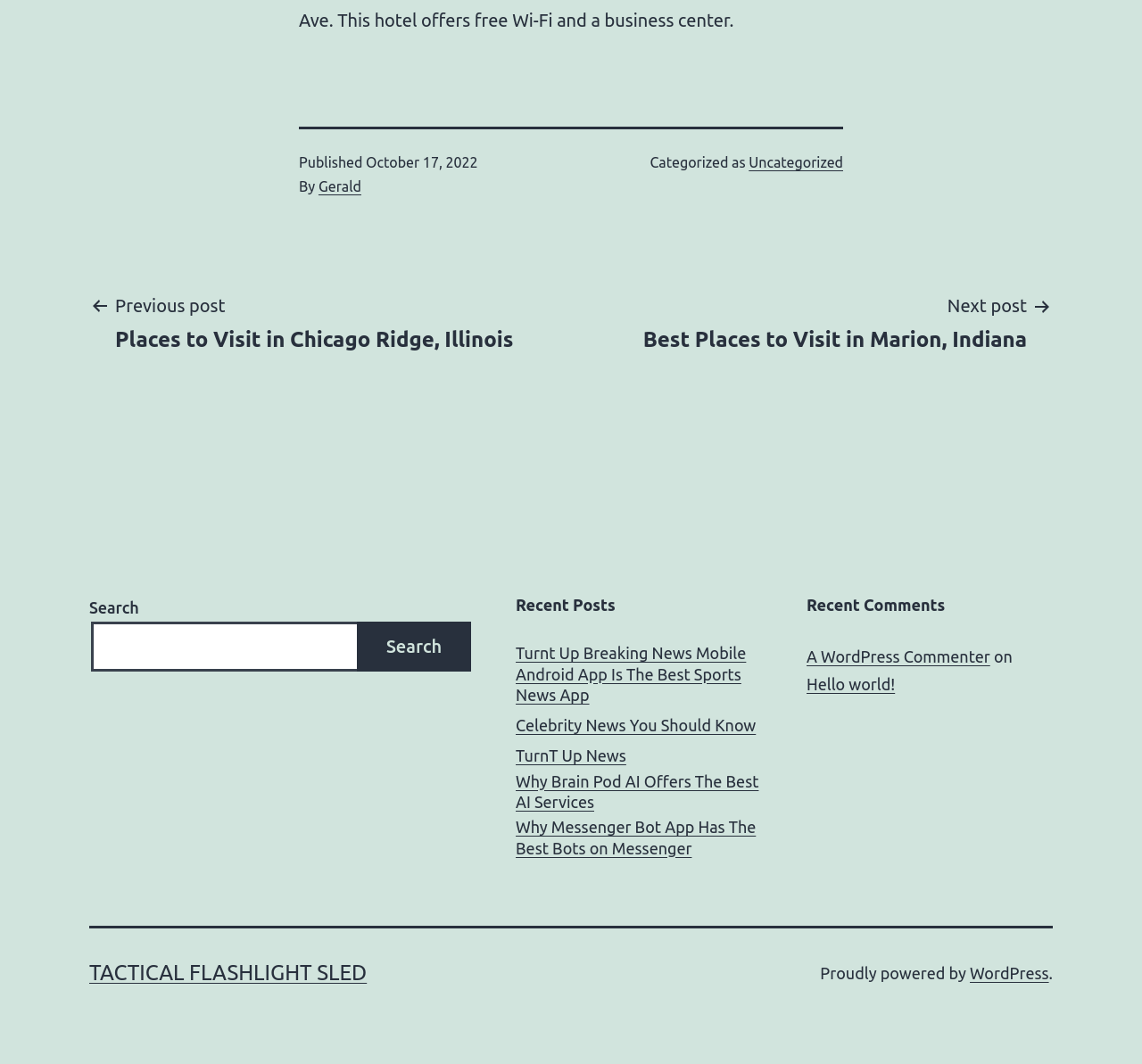Bounding box coordinates are specified in the format (top-left x, top-left y, bottom-right x, bottom-right y). All values are floating point numbers bounded between 0 and 1. Please provide the bounding box coordinate of the region this sentence describes: Search

[0.312, 0.584, 0.413, 0.631]